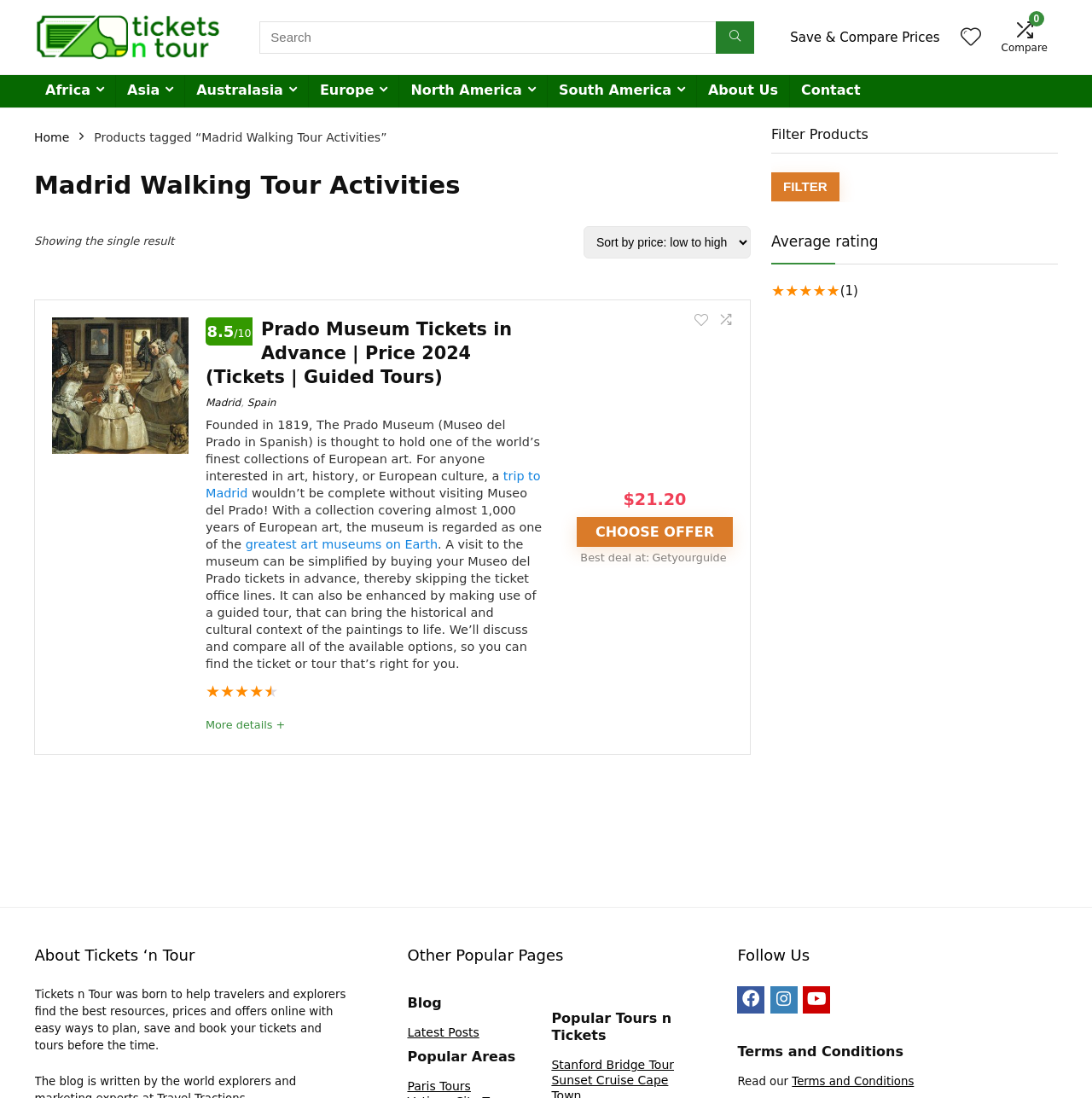How many walking tour activities are shown?
Make sure to answer the question with a detailed and comprehensive explanation.

Based on the webpage, I can see that there is only one walking tour activity shown, which is the Prado Museum Tickets in Advance.